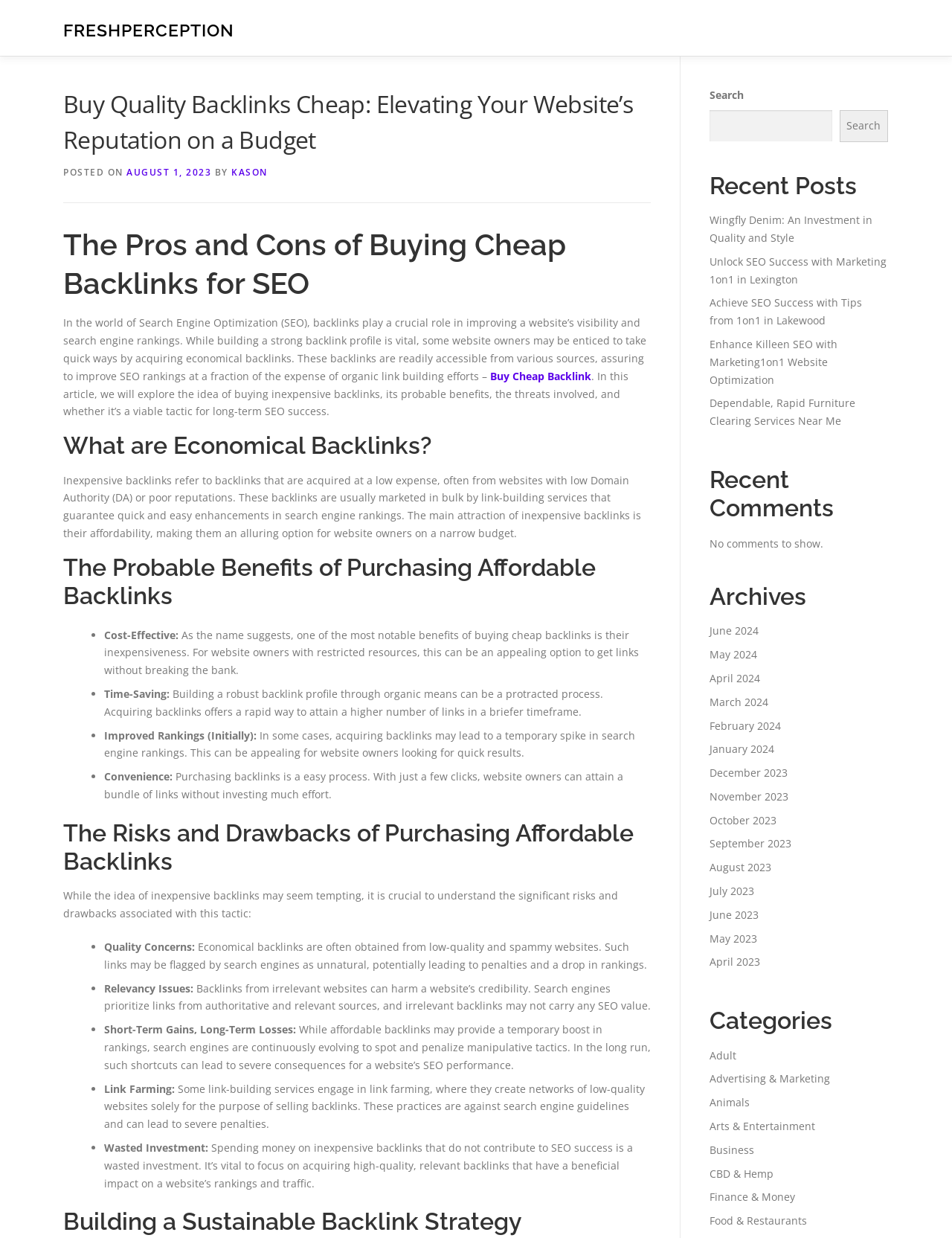Identify the bounding box coordinates of the specific part of the webpage to click to complete this instruction: "Click on the 'Contact' link".

[0.055, 0.0, 0.185, 0.026]